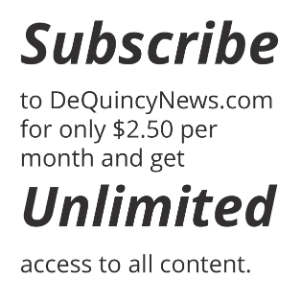What is the purpose of this initiative?
From the details in the image, answer the question comprehensively.

The initiative aims to provide readers with a better experience by offering a subscription-based service that grants access to a wide range of content, ultimately enhancing their overall experience with the website.